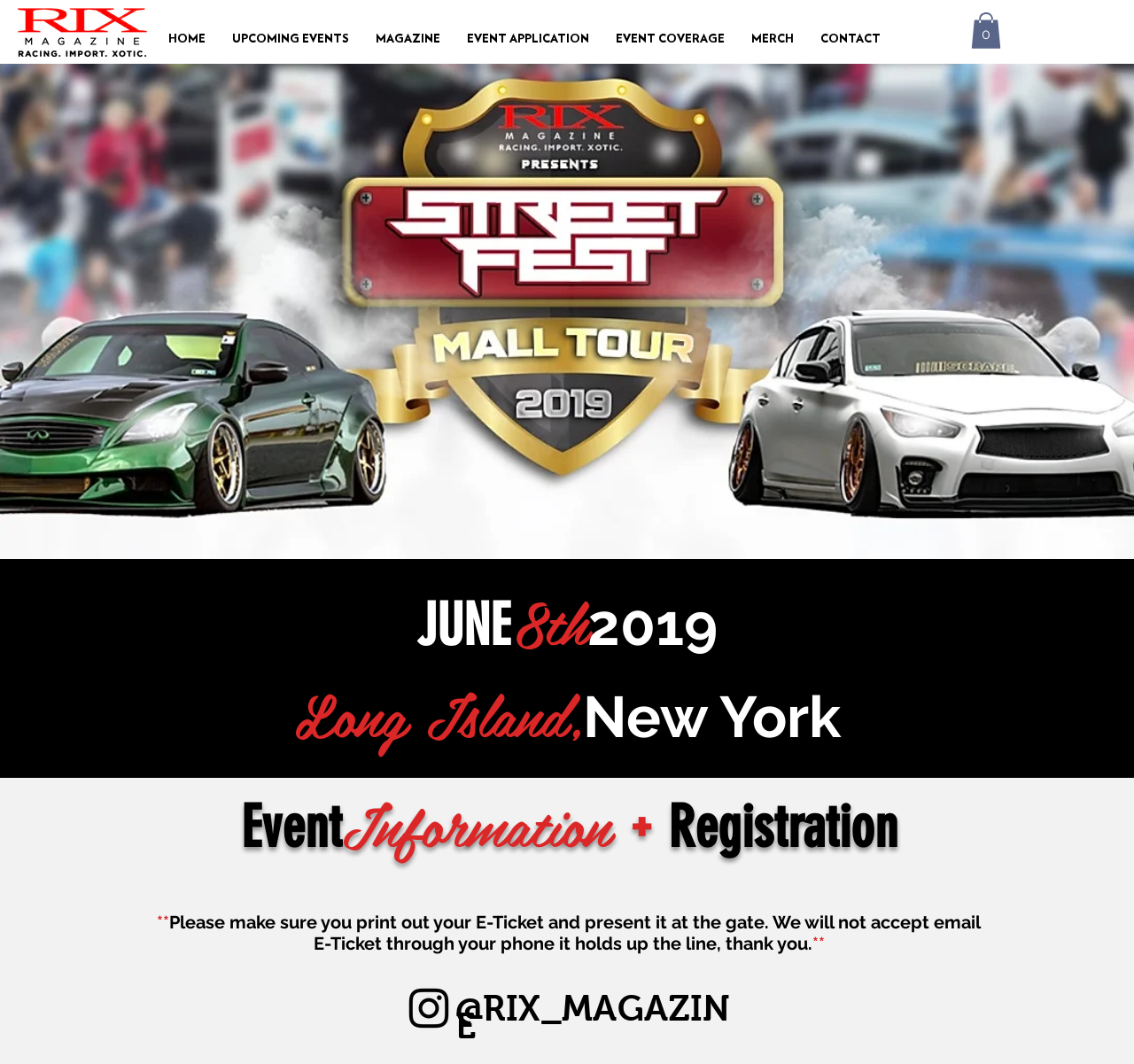Using the information in the image, give a detailed answer to the following question: What is the name of the magazine?

The name of the magazine can be inferred from the logo 'Rix Mag Logo2020.png' and the text 'RIX Mag 2021' in the root element.